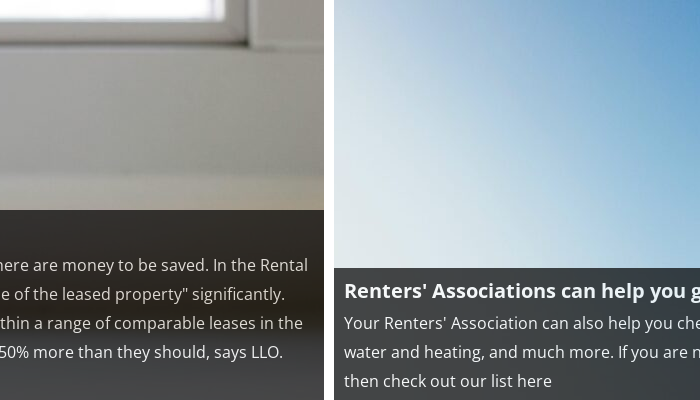Provide a short answer using a single word or phrase for the following question: 
What type of costs does the Renters' Association help review?

Water and heating costs